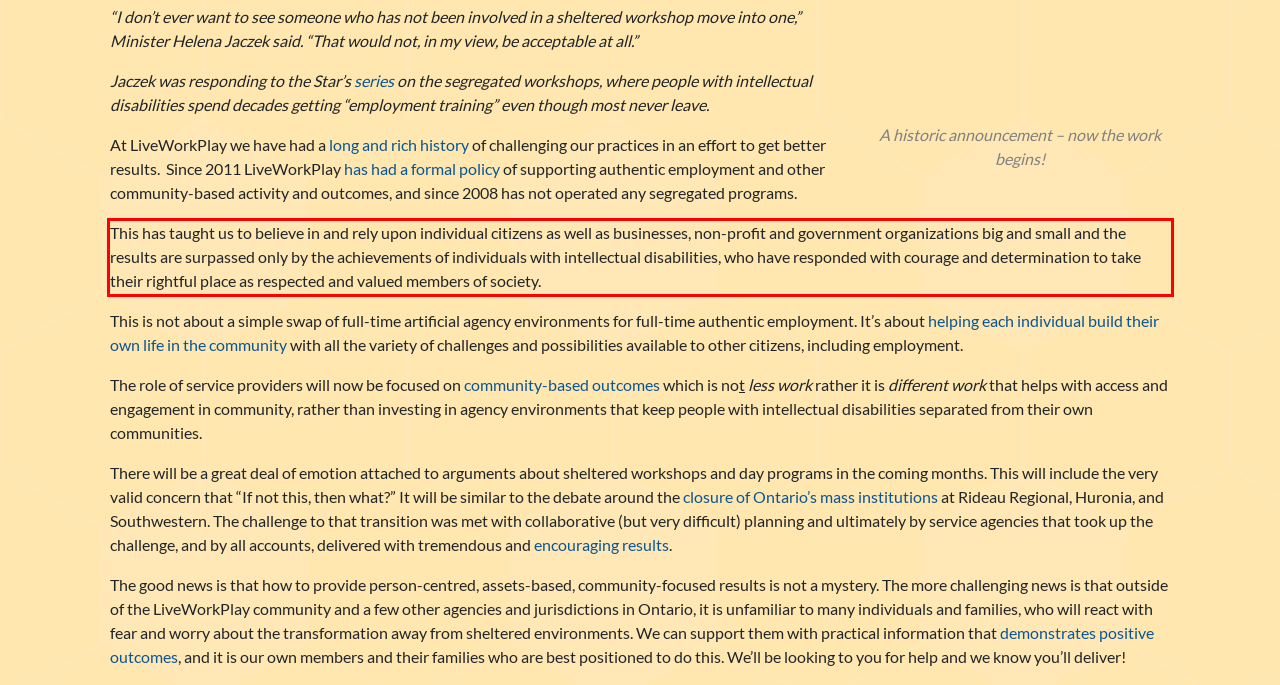Examine the screenshot of the webpage, locate the red bounding box, and perform OCR to extract the text contained within it.

This has taught us to believe in and rely upon individual citizens as well as businesses, non-profit and government organizations big and small and the results are surpassed only by the achievements of individuals with intellectual disabilities, who have responded with courage and determination to take their rightful place as respected and valued members of society.